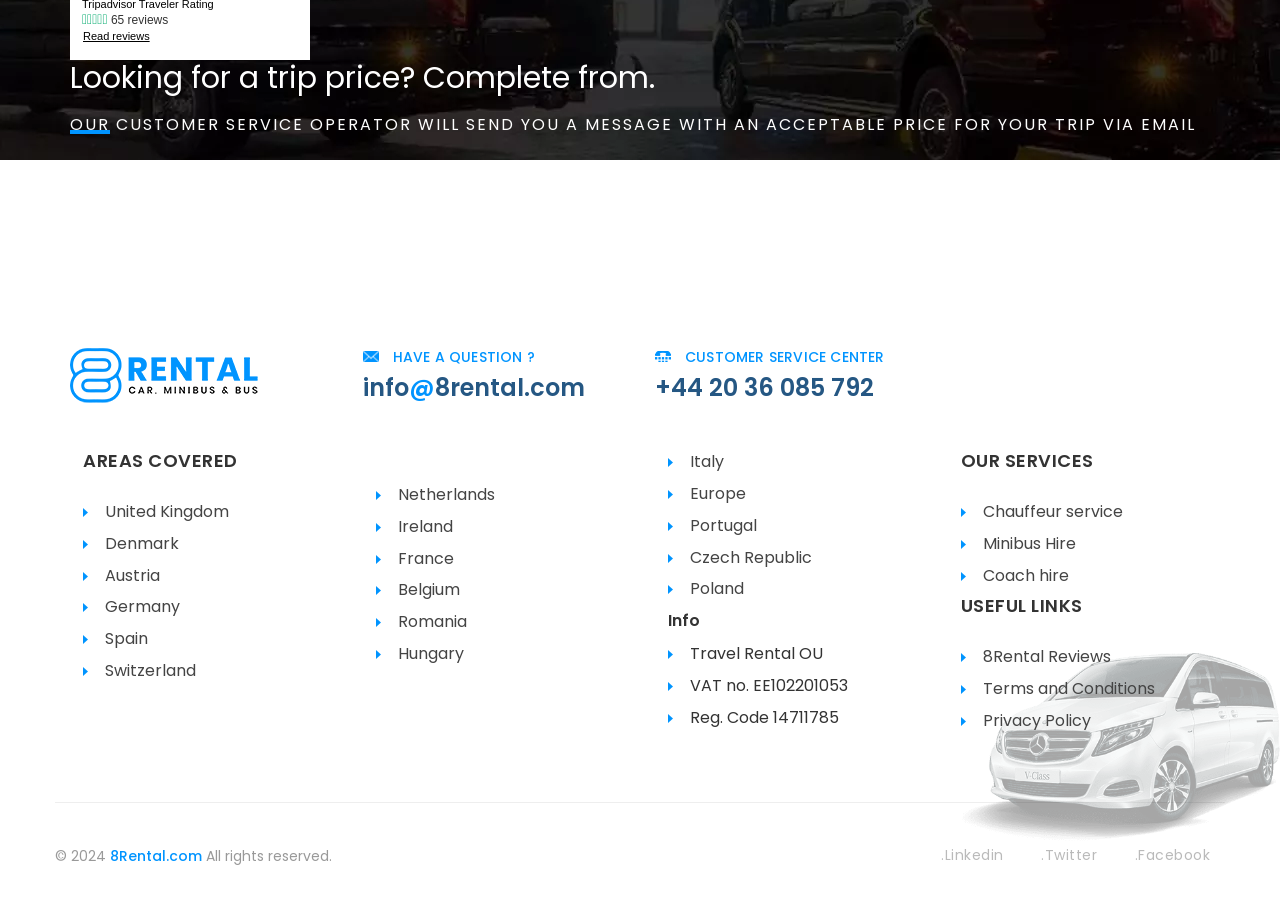How many countries are listed under 'AREAS COVERED'?
Refer to the screenshot and answer in one word or phrase.

12